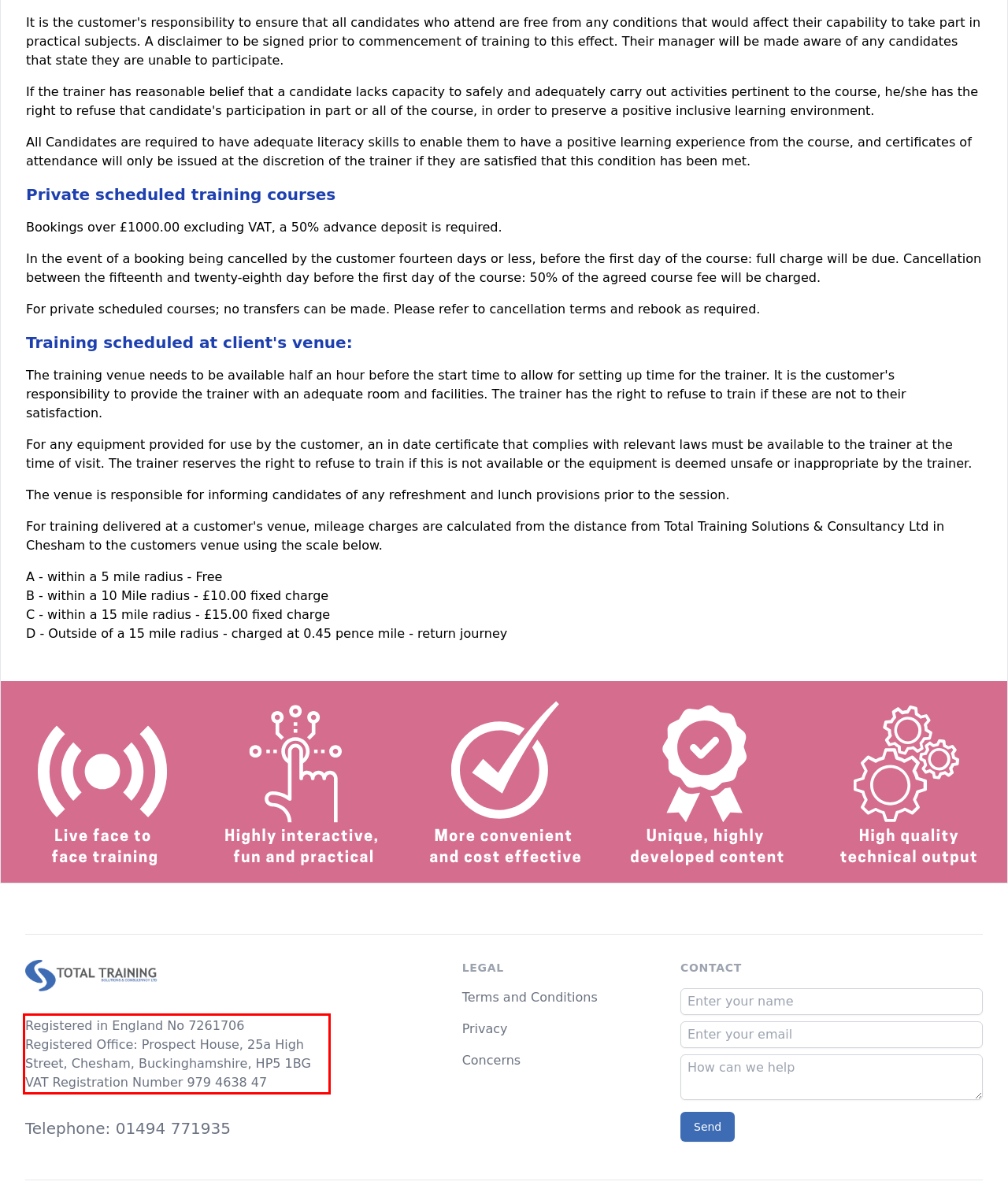Given a webpage screenshot, identify the text inside the red bounding box using OCR and extract it.

Registered in England No 7261706 Registered Office: Prospect House, 25a High Street, Chesham, Buckinghamshire, HP5 1BG VAT Registration Number 979 4638 47